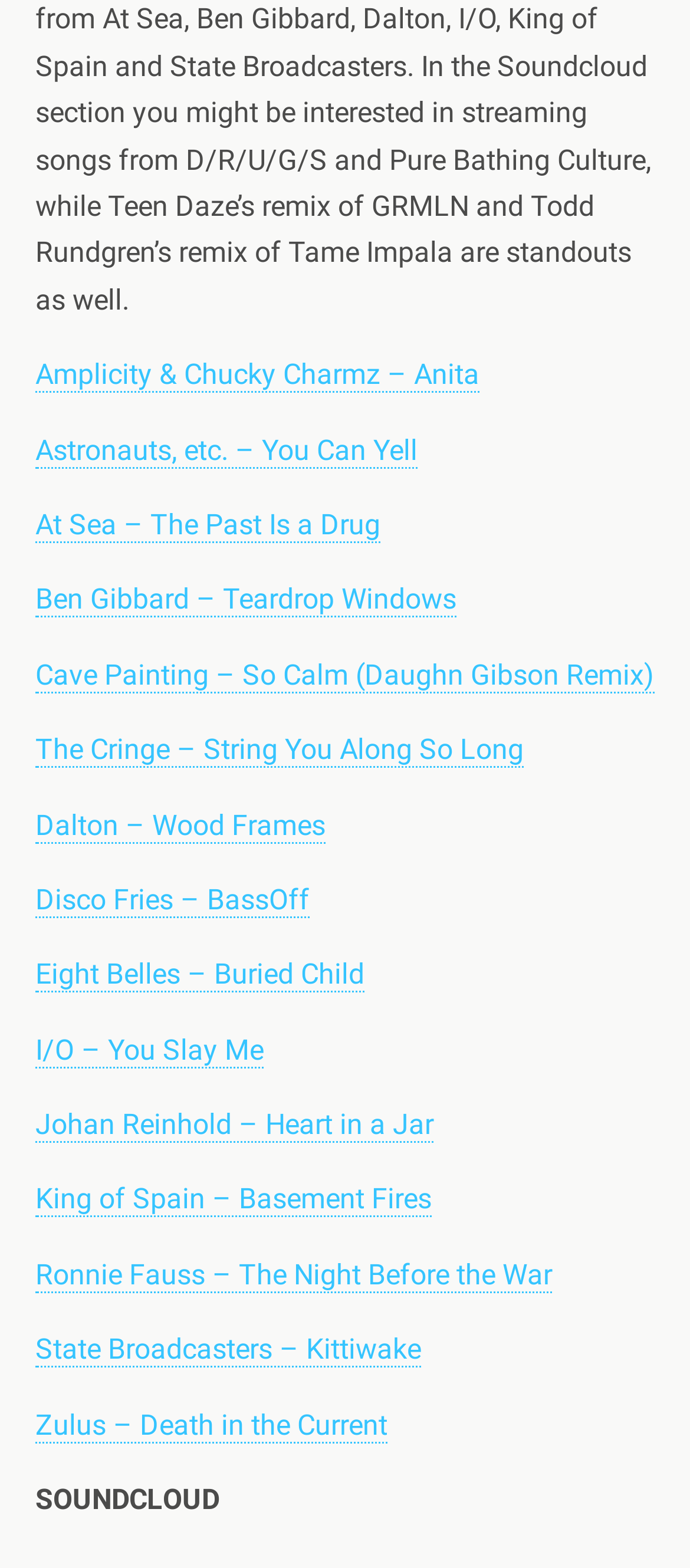Can you identify the bounding box coordinates of the clickable region needed to carry out this instruction: 'explore Teardrop Windows by Ben Gibbard'? The coordinates should be four float numbers within the range of 0 to 1, stated as [left, top, right, bottom].

[0.051, 0.372, 0.662, 0.394]